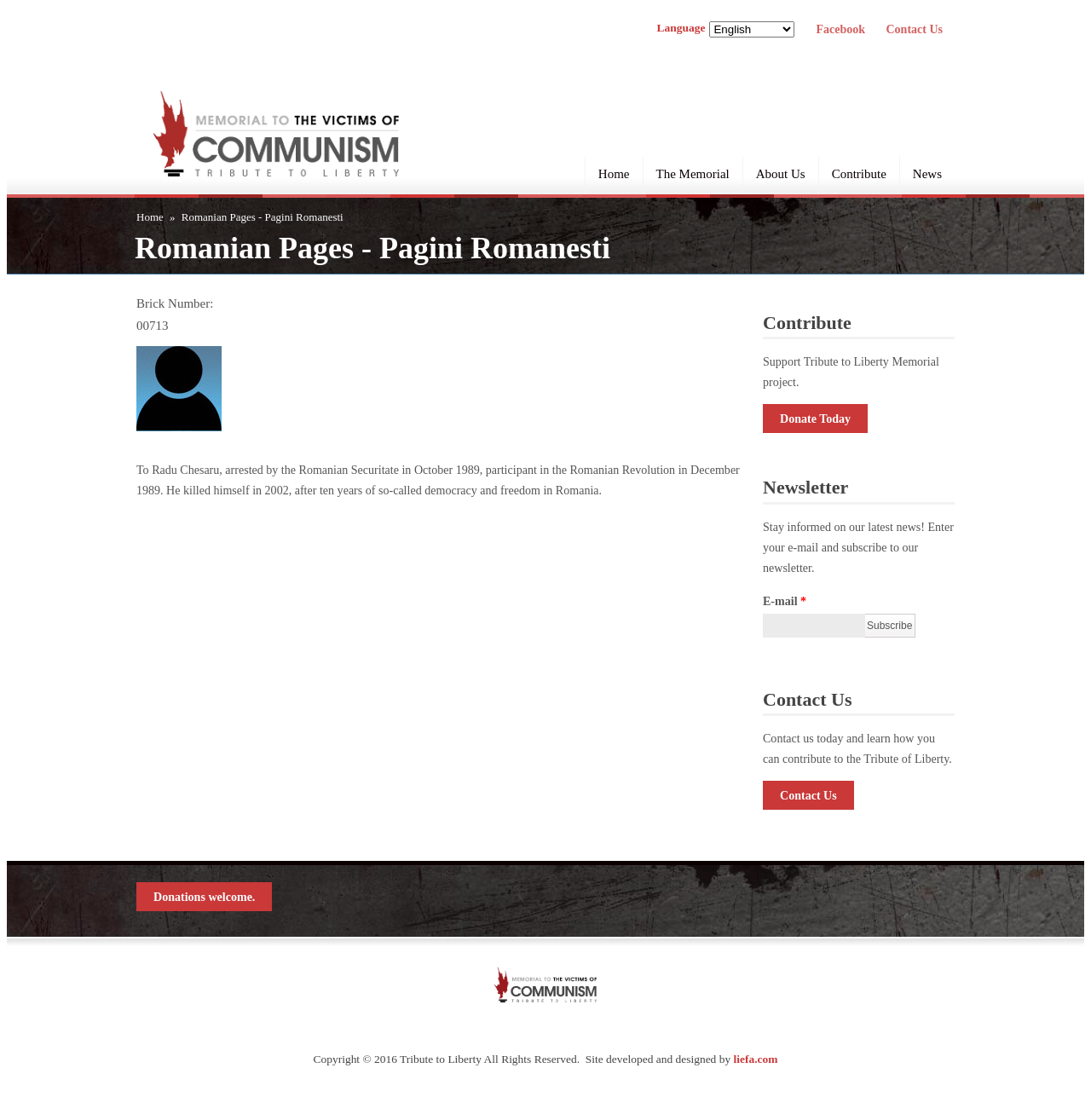Identify the bounding box coordinates of the clickable region necessary to fulfill the following instruction: "Click Contact Us". The bounding box coordinates should be four float numbers between 0 and 1, i.e., [left, top, right, bottom].

[0.7, 0.698, 0.782, 0.722]